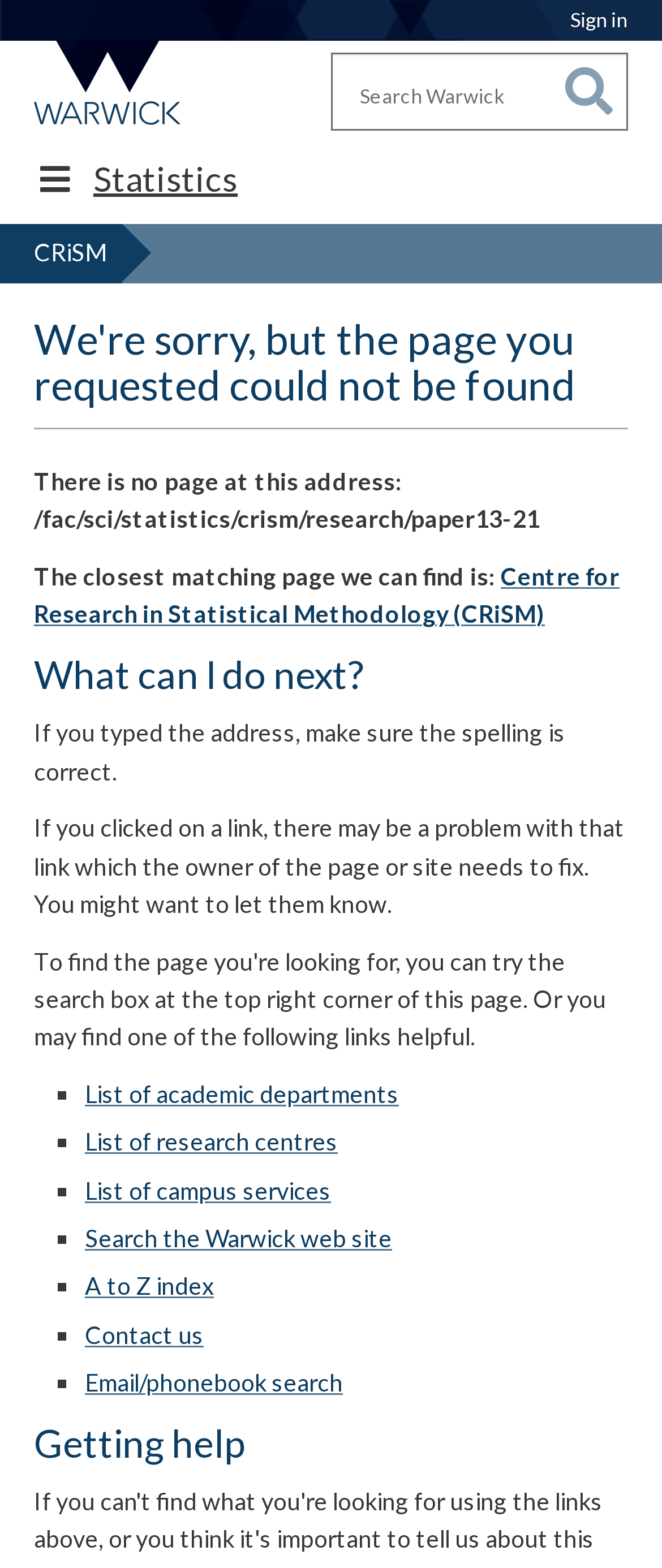Find and specify the bounding box coordinates that correspond to the clickable region for the instruction: "Go to University of Warwick homepage".

[0.026, 0.026, 0.308, 0.084]